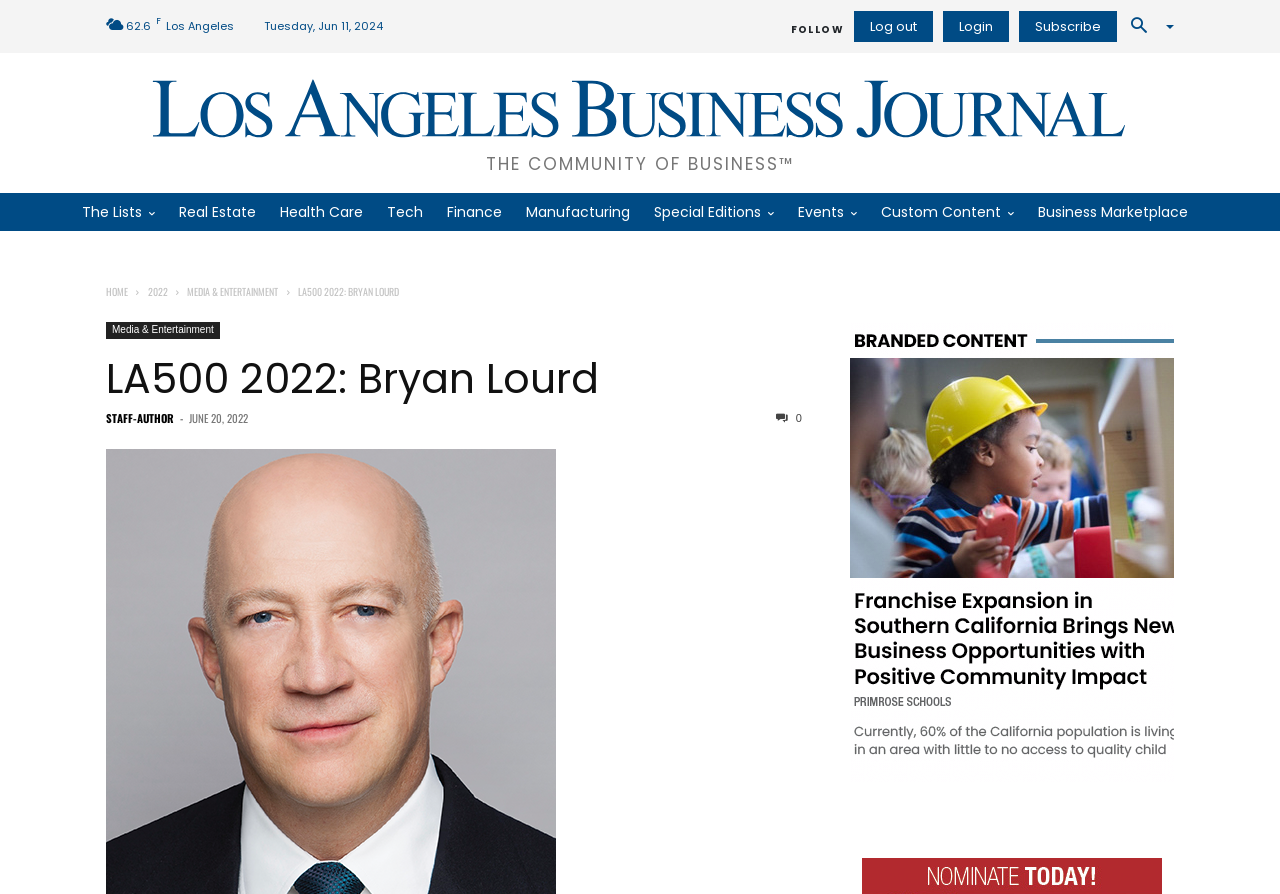Provide a short answer to the following question with just one word or phrase: What is the category of the article?

MEDIA & ENTERTAINMENT